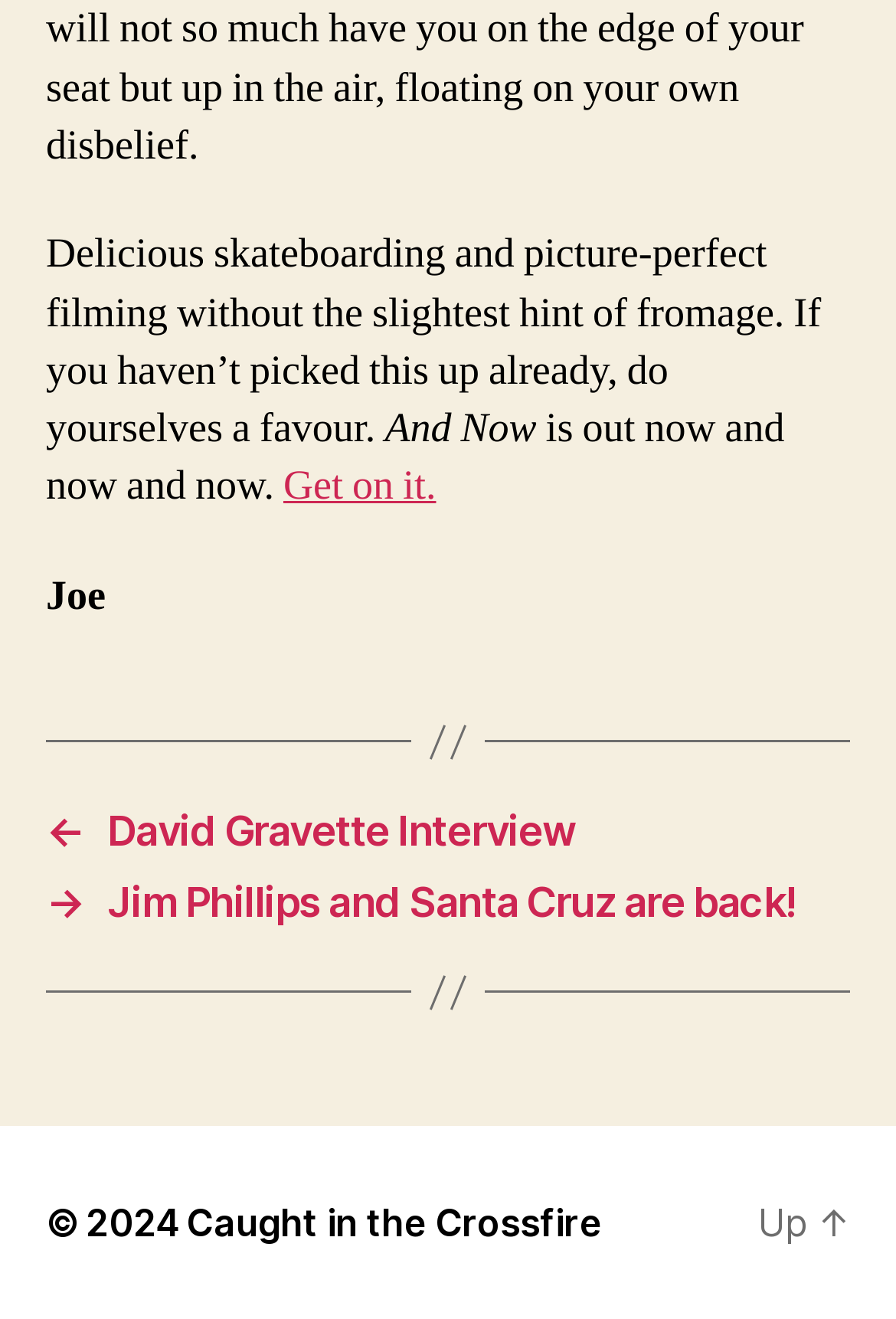Use the details in the image to answer the question thoroughly: 
How many links are present in the navigation section?

The navigation section with bounding box coordinates [0.051, 0.561, 0.949, 0.753] contains two link elements: 'David Gravette Interview' and 'Jim Phillips and Santa Cruz are back!'.